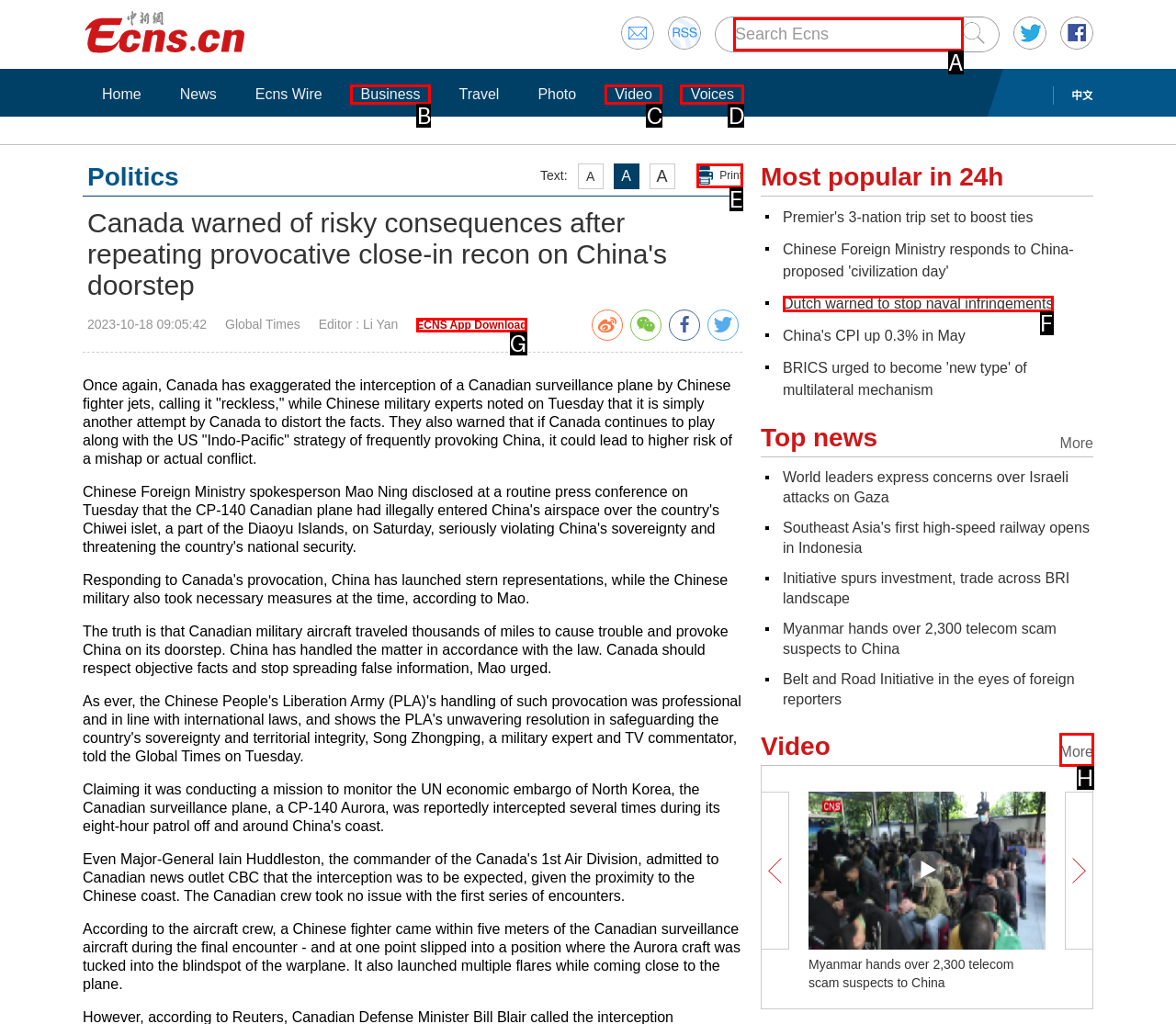Indicate the HTML element to be clicked to accomplish this task: Download ECNS App Respond using the letter of the correct option.

G